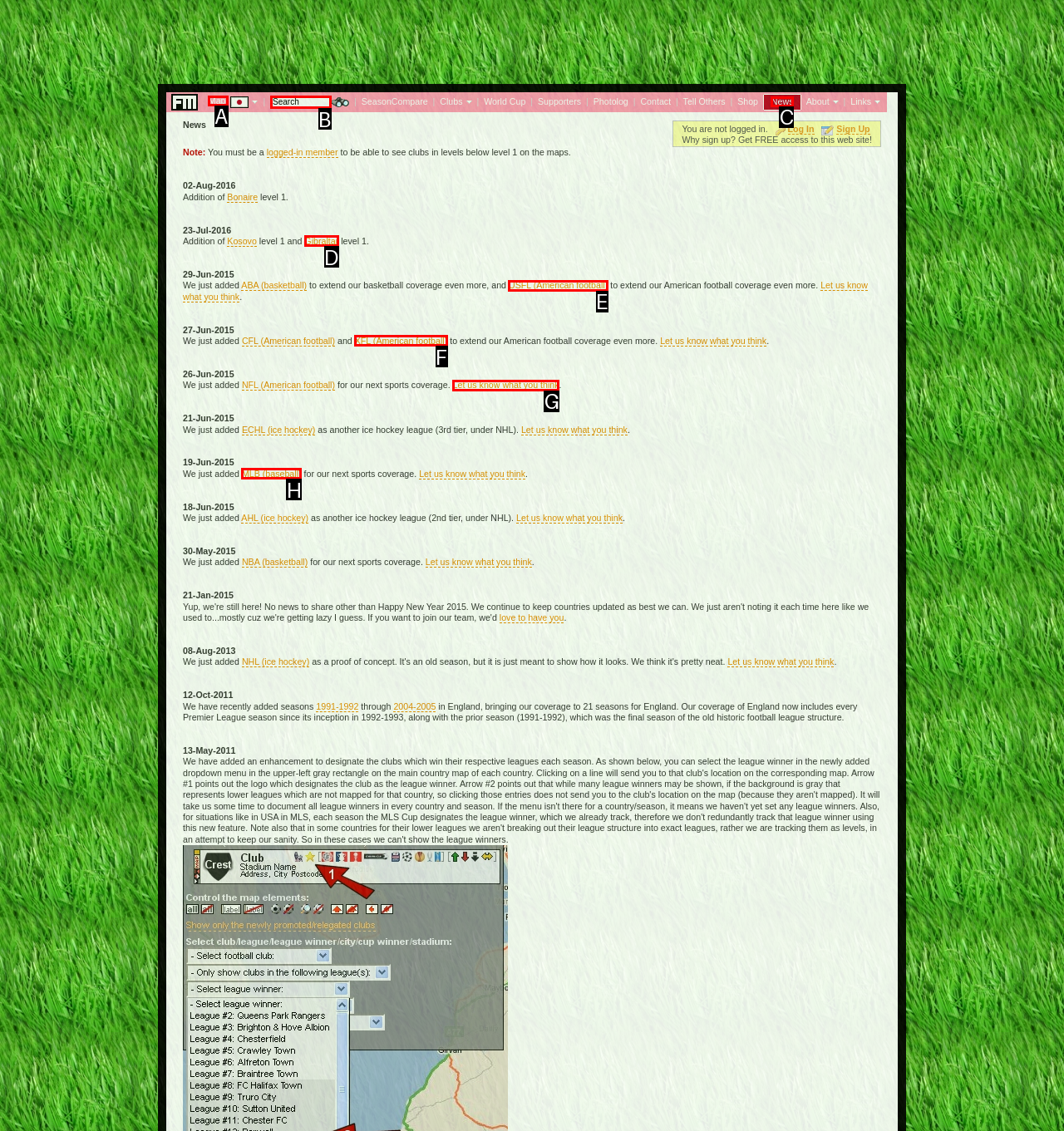Identify the appropriate lettered option to execute the following task: Click to search Japanese (Women) football clubs
Respond with the letter of the selected choice.

B